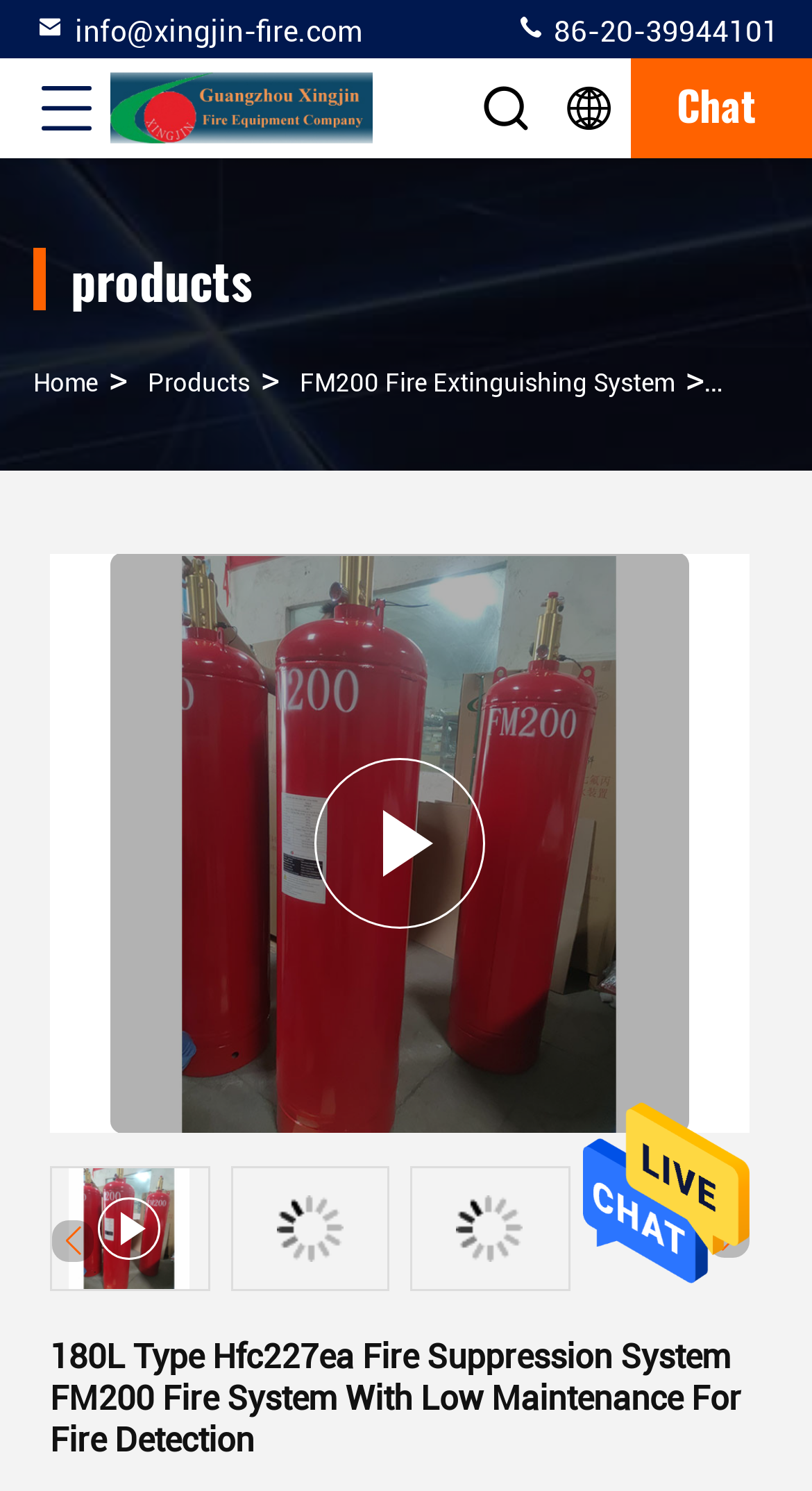Please indicate the bounding box coordinates of the element's region to be clicked to achieve the instruction: "View products". Provide the coordinates as four float numbers between 0 and 1, i.e., [left, top, right, bottom].

[0.182, 0.247, 0.308, 0.267]